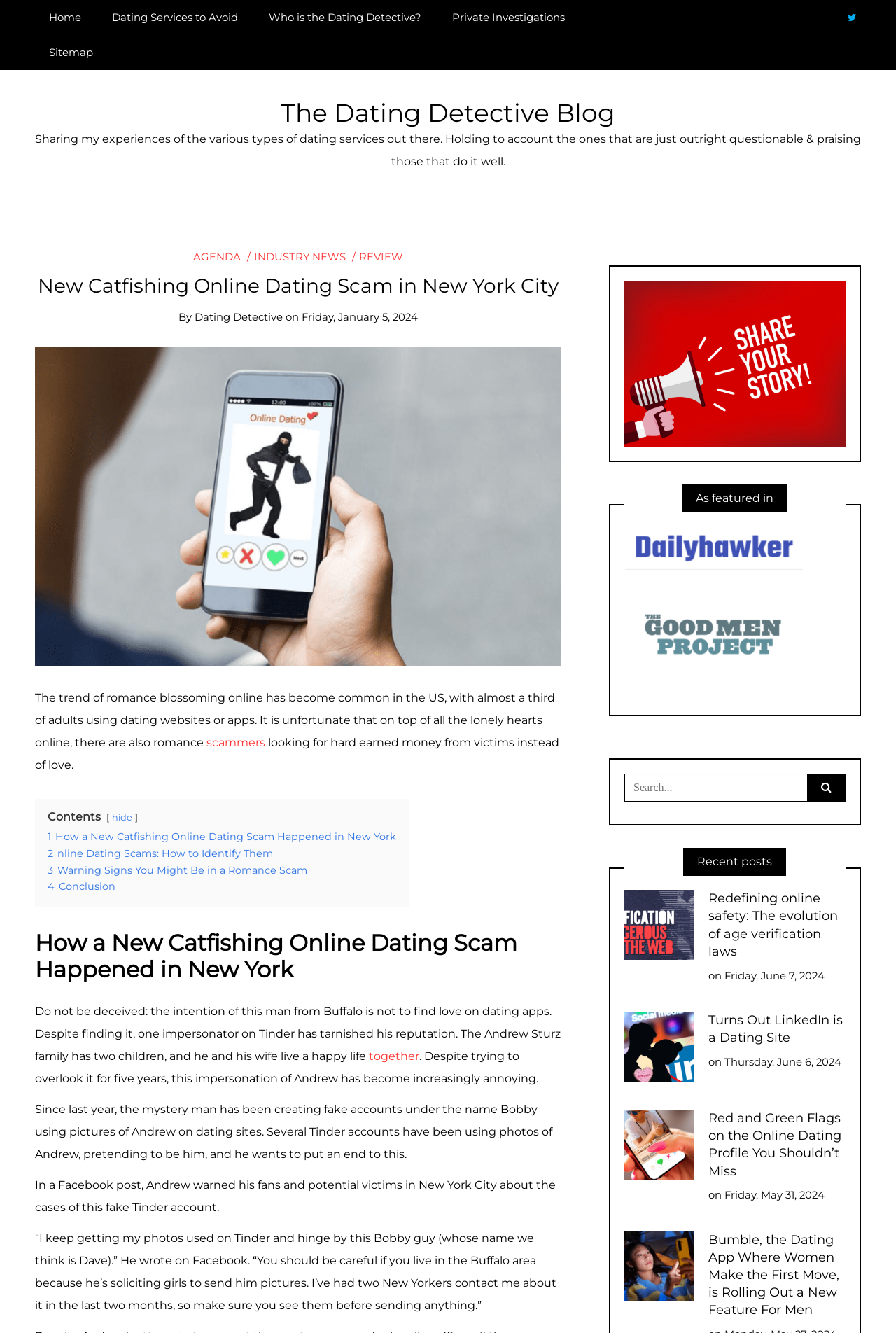Answer the question using only a single word or phrase: 
What is the purpose of the blog post?

To warn about romance scams